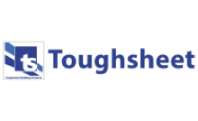What does the logo emphasize?
Refer to the image and provide a one-word or short phrase answer.

Durability and quality